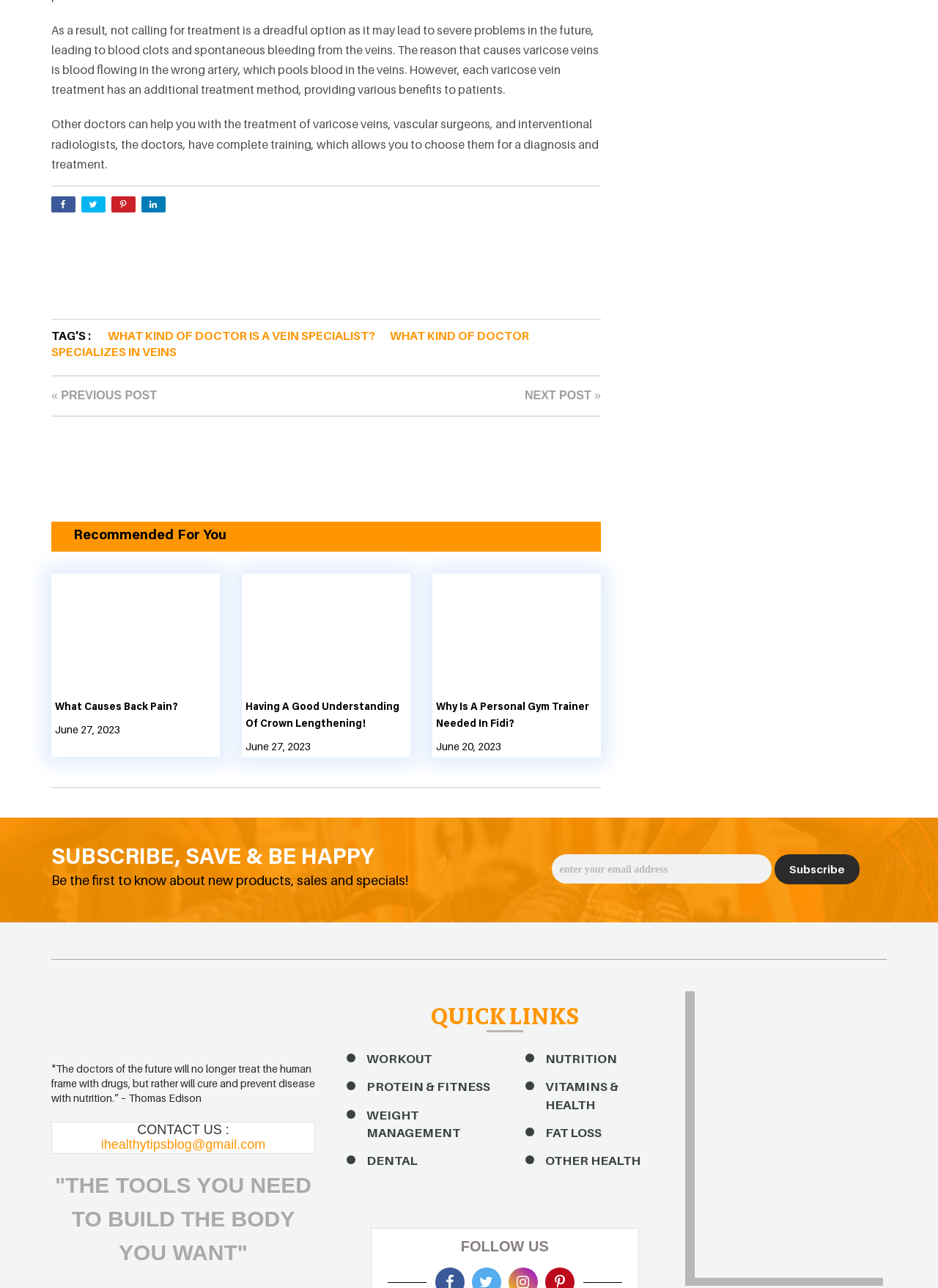Identify the bounding box coordinates of the clickable section necessary to follow the following instruction: "View the recommended post about back pains specialists". The coordinates should be presented as four float numbers from 0 to 1, i.e., [left, top, right, bottom].

[0.059, 0.485, 0.23, 0.495]